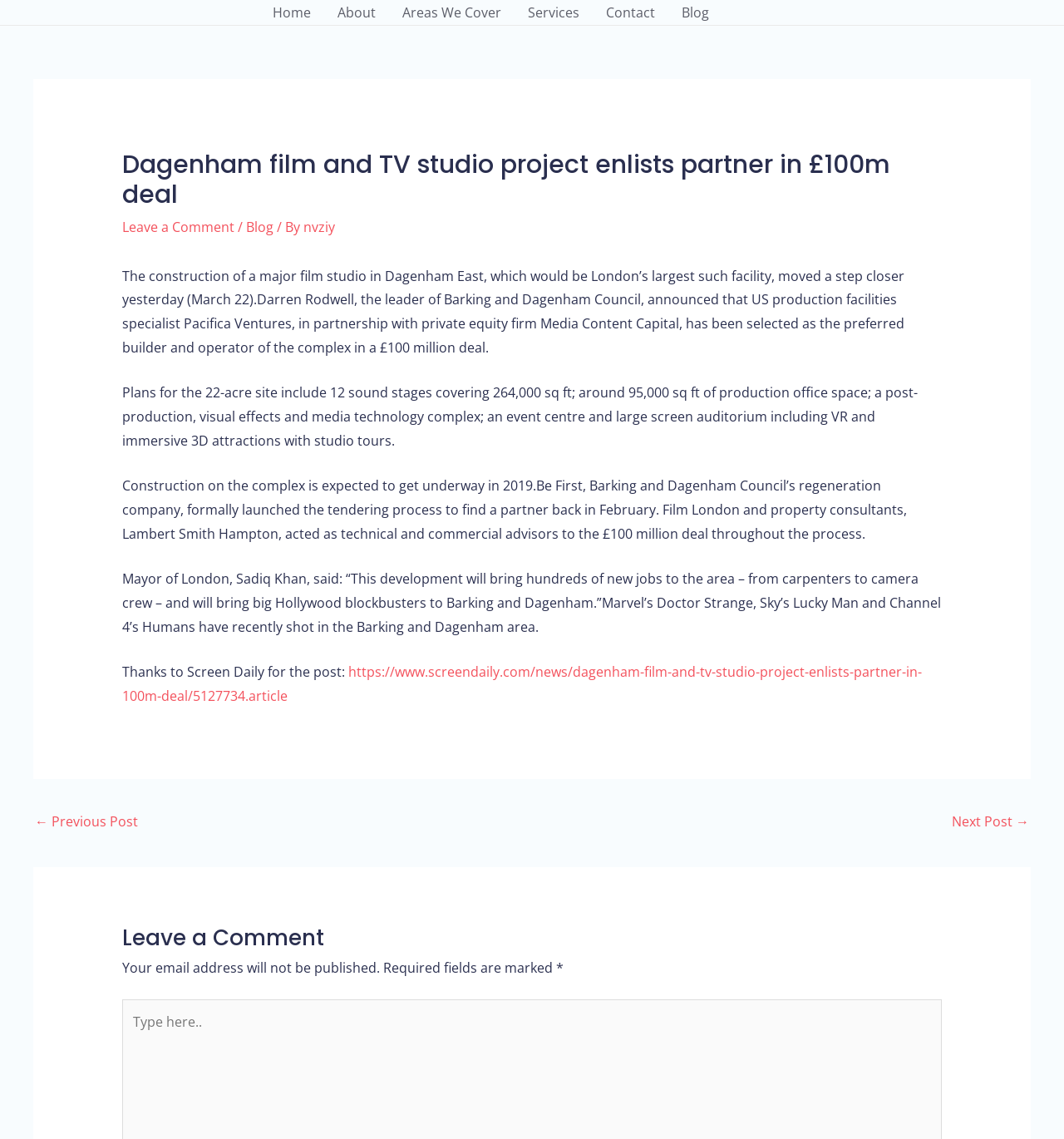Identify the bounding box coordinates necessary to click and complete the given instruction: "Click on Leave a Comment".

[0.115, 0.192, 0.22, 0.208]